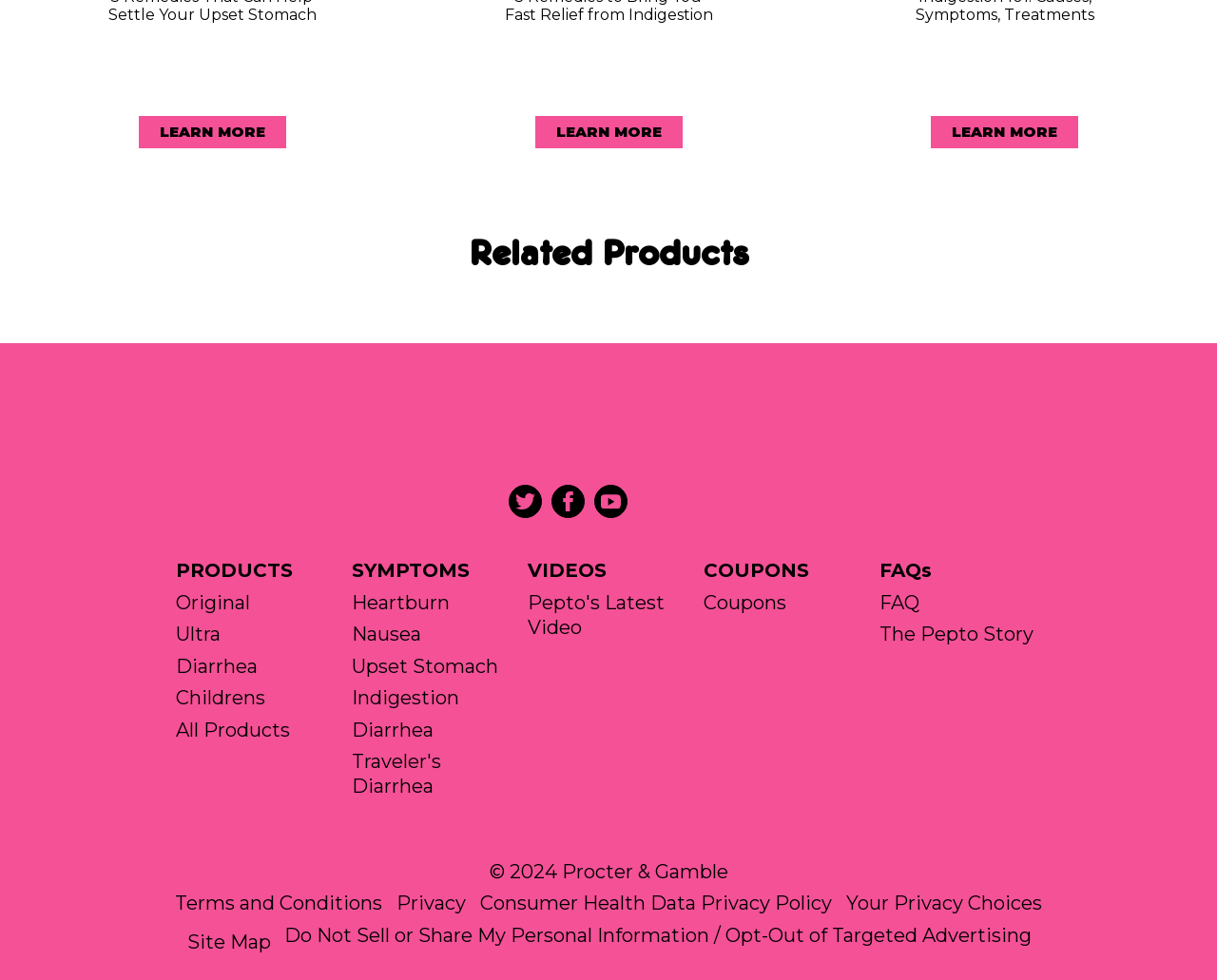Give a concise answer of one word or phrase to the question: 
What is the brand logo displayed on this webpage?

Pepto